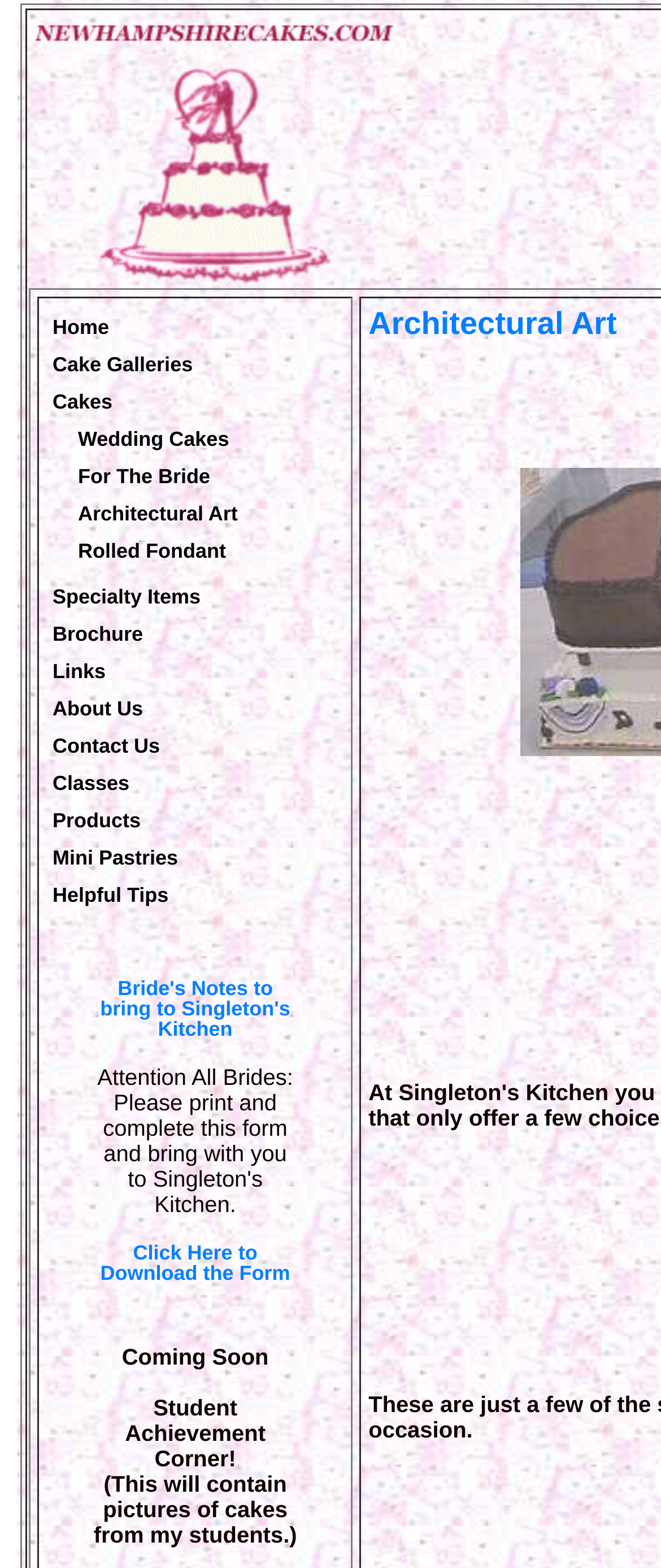What is the text of the first image?
Using the image, answer in one word or phrase.

New Hampshire Cakes from Singleton's Kitchen